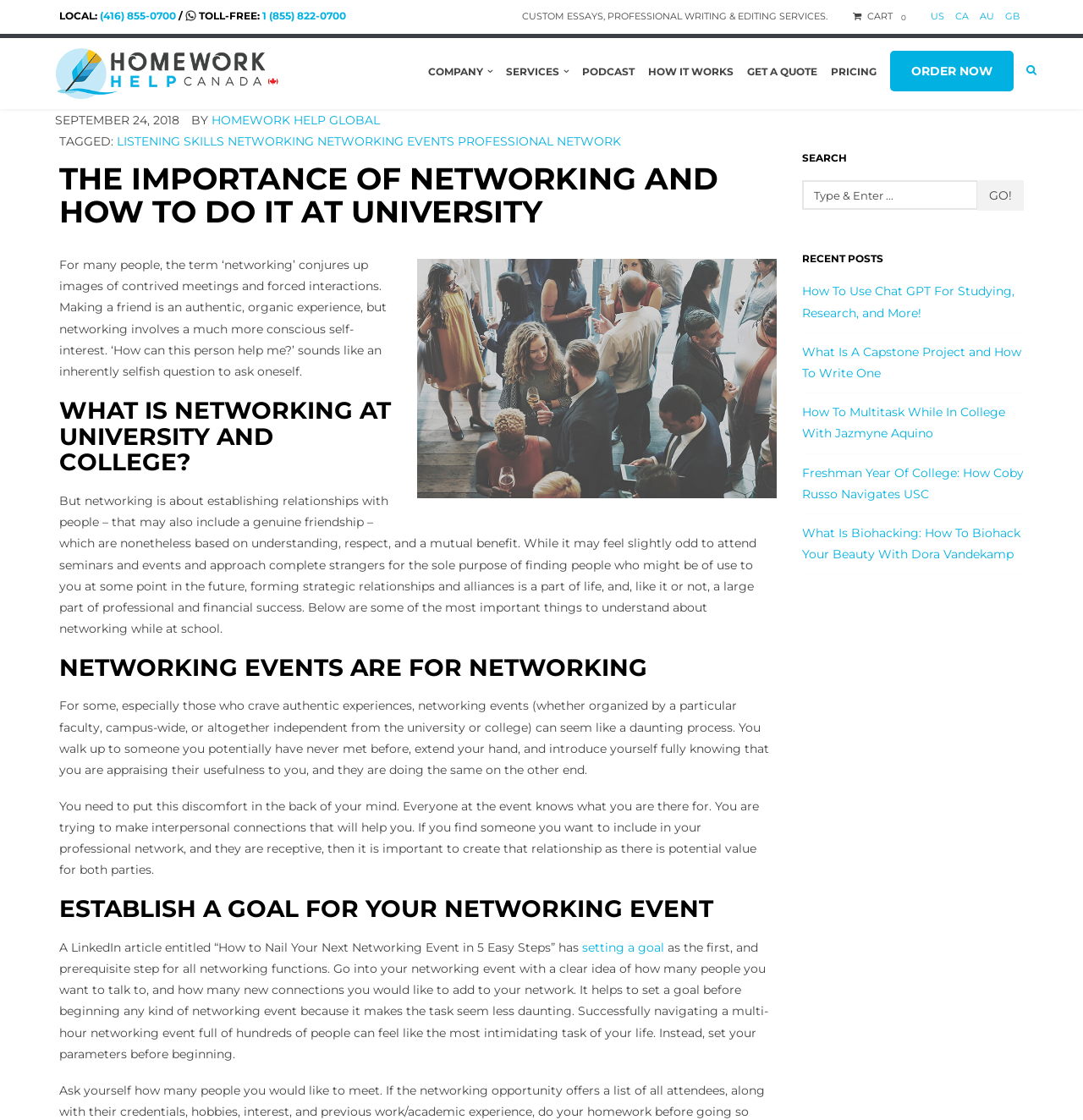Locate the bounding box coordinates of the region to be clicked to comply with the following instruction: "Call the toll-free number". The coordinates must be four float numbers between 0 and 1, in the form [left, top, right, bottom].

[0.242, 0.008, 0.32, 0.019]